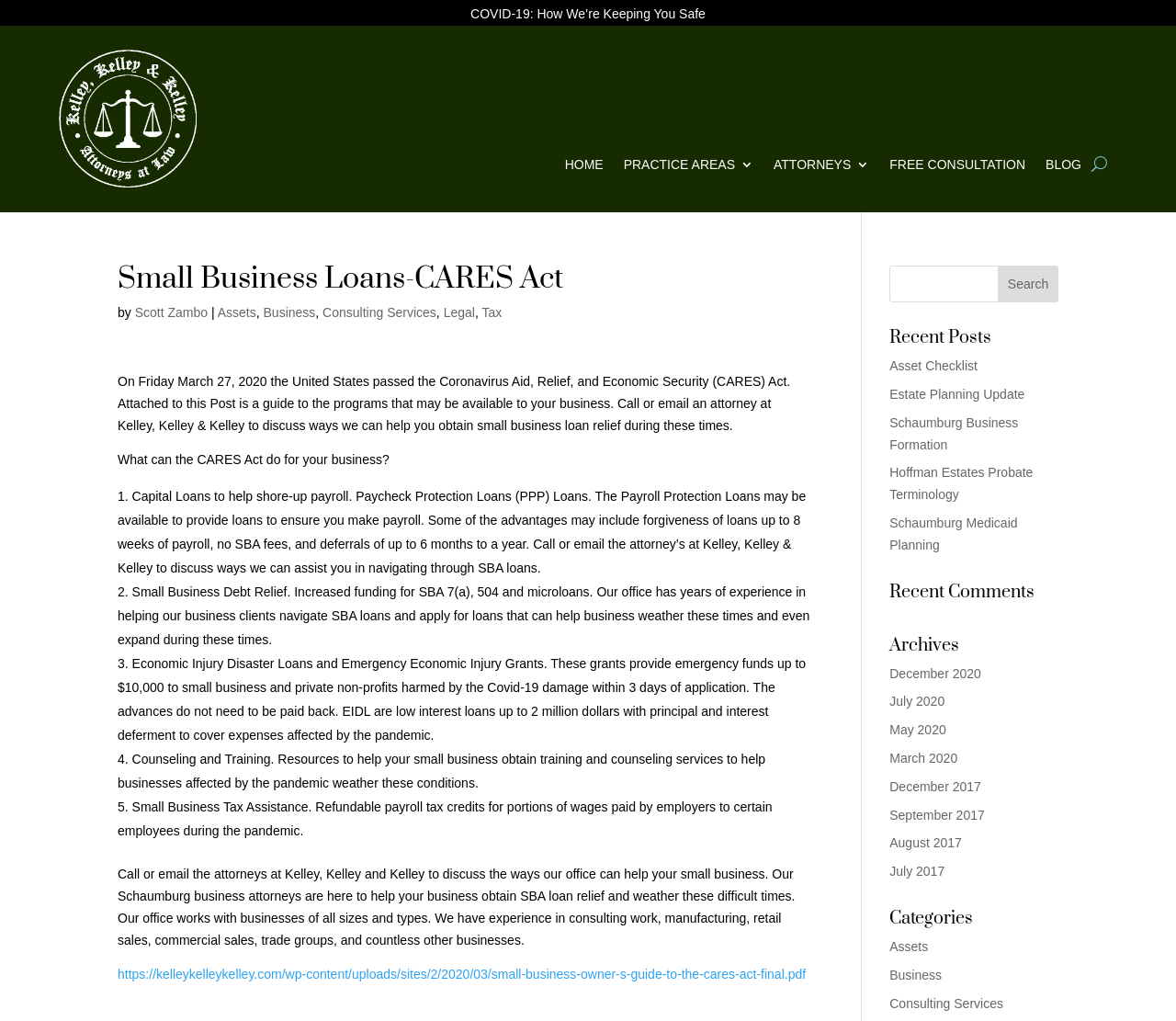Identify the bounding box coordinates for the element you need to click to achieve the following task: "Click the 'HOME' link". Provide the bounding box coordinates as four float numbers between 0 and 1, in the form [left, top, right, bottom].

[0.48, 0.154, 0.513, 0.174]